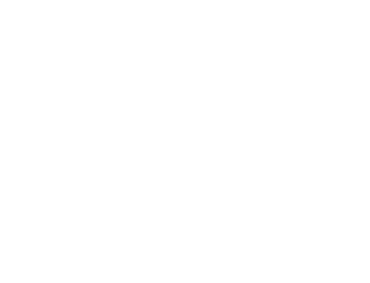Offer an in-depth caption for the image presented.

The image features a graphic related to the "Service Potential 2023 – Maintenance and Repair of Cars and LCV" topic, highlighting insights and trends in the automotive service sector. Positioned prominently within a section of related posts, this image contributes to a narrative surrounding the importance of market research and understanding service potentials in the automotive industry. It accompanies a link to the full article, suggesting that readers can dive deeper into the content for comprehensive analysis and expert opinions. The overall context reflects an event focused on independent aftermarket players and industry professionals, underlining the significance of staying informed in a rapidly evolving market.